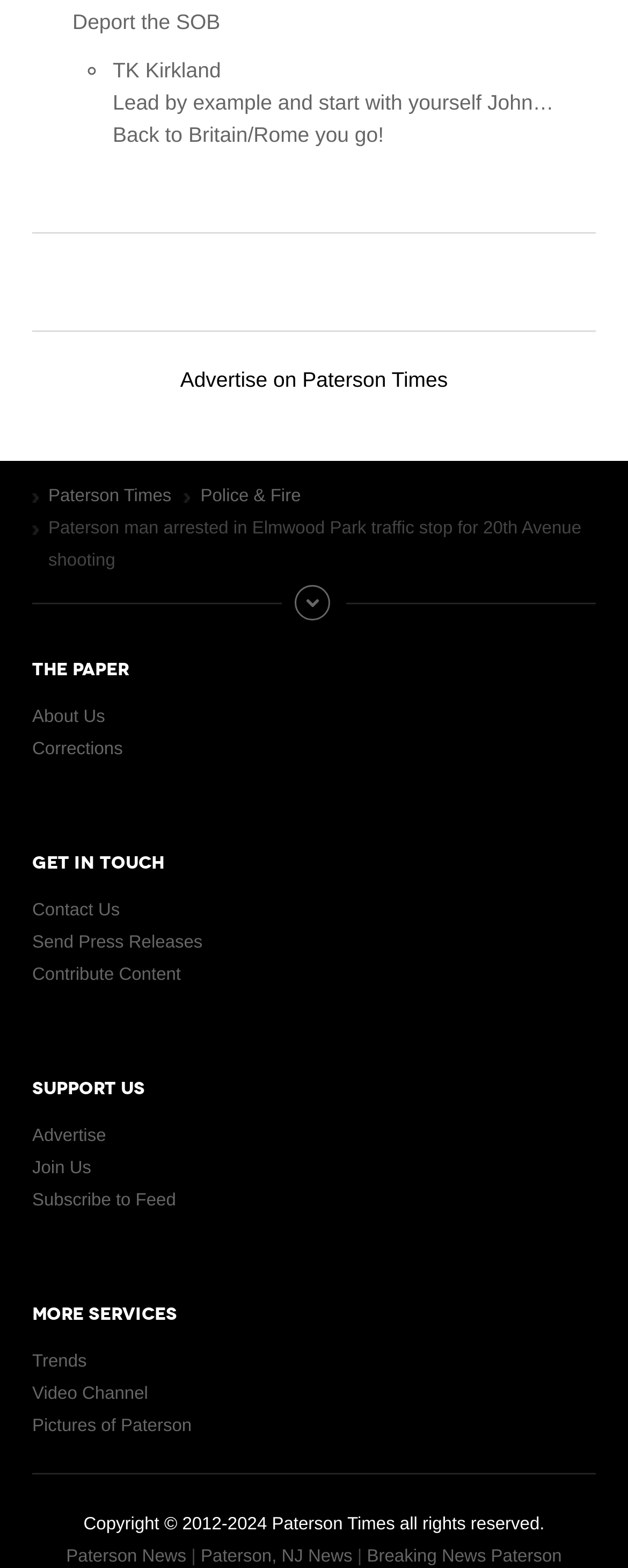What is the topic of the article?
By examining the image, provide a one-word or phrase answer.

Paterson man arrested